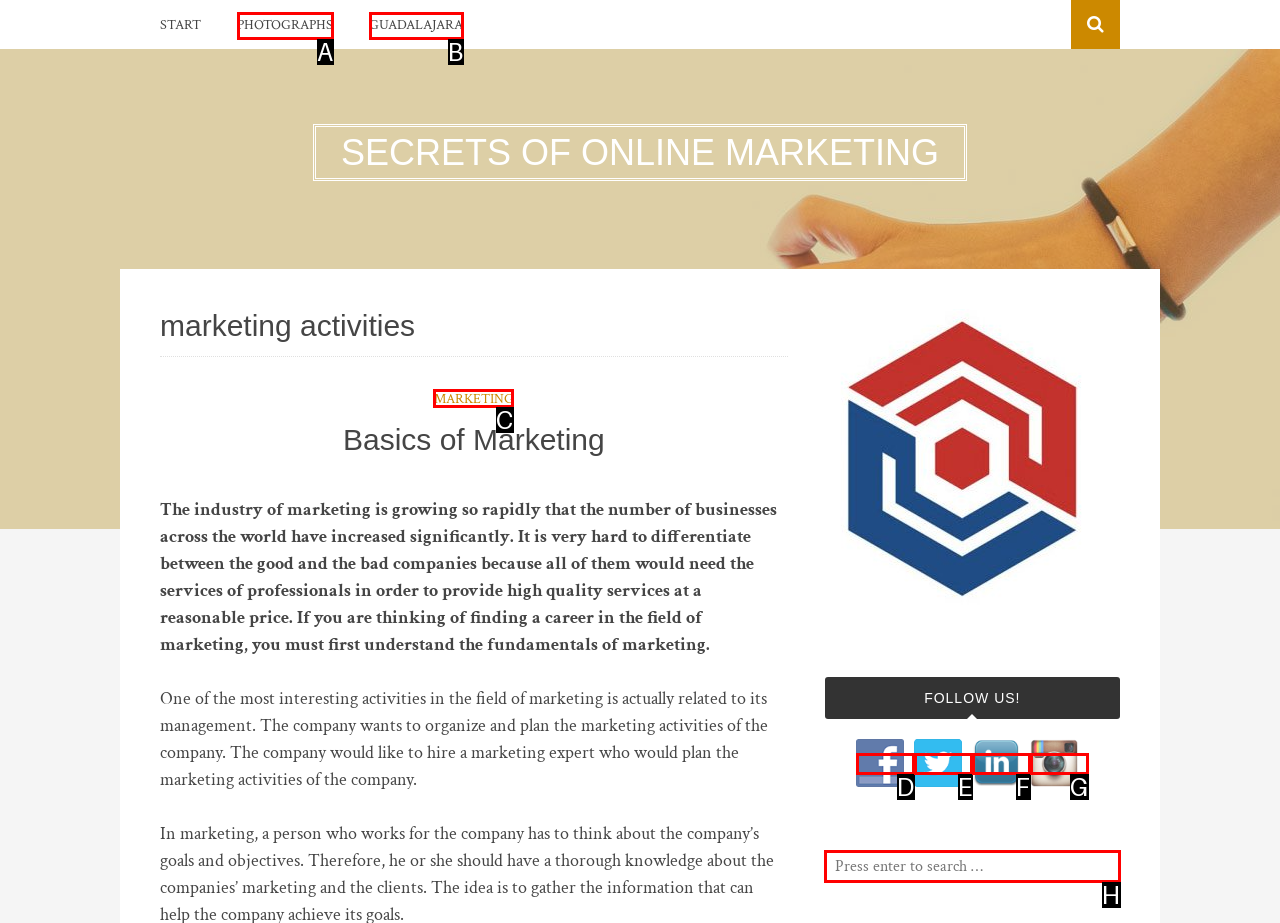Identify the letter of the option to click in order to learn about MARKETING. Answer with the letter directly.

C